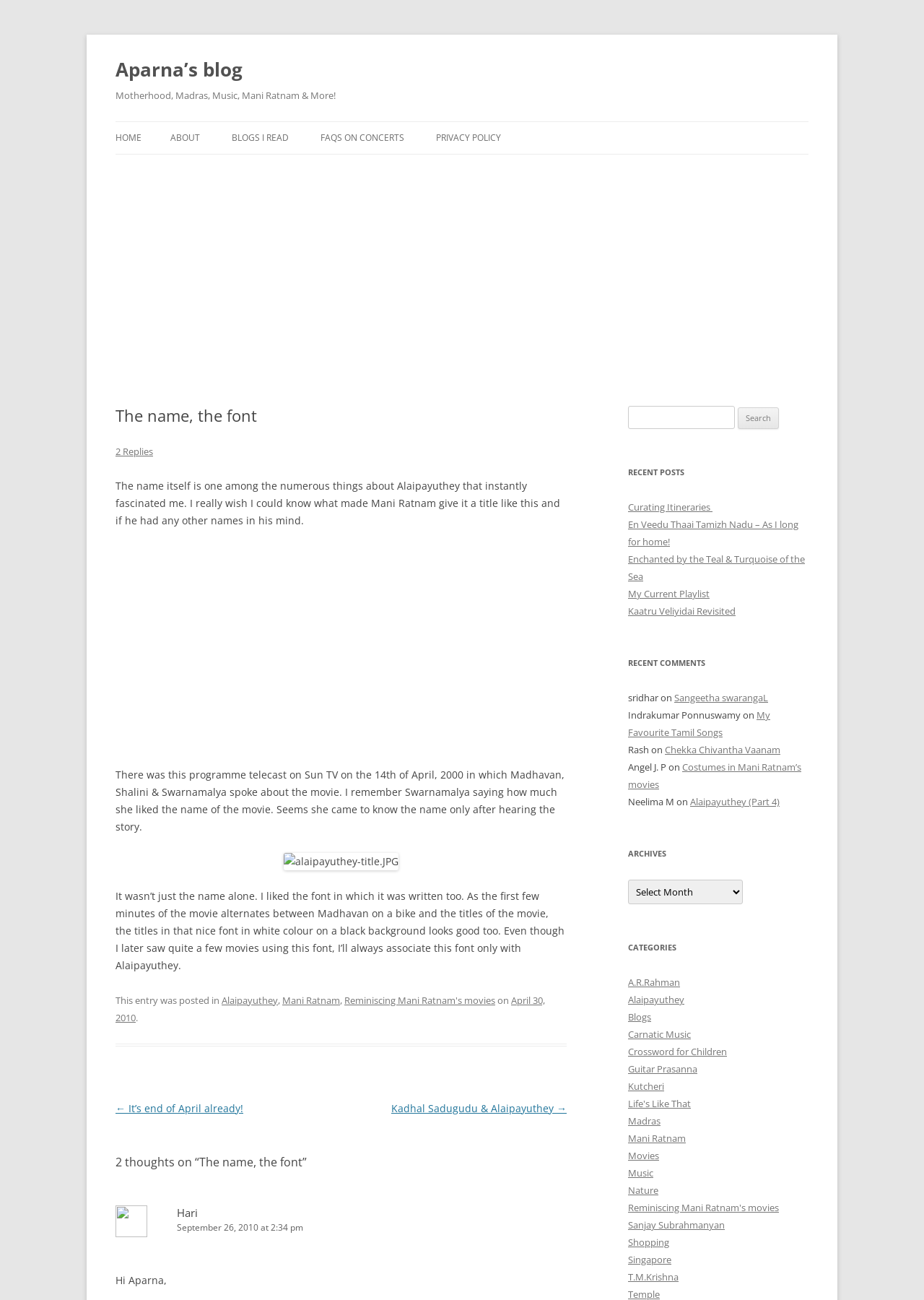Can you find the bounding box coordinates for the element that needs to be clicked to execute this instruction: "Search for something"? The coordinates should be given as four float numbers between 0 and 1, i.e., [left, top, right, bottom].

[0.68, 0.312, 0.795, 0.33]